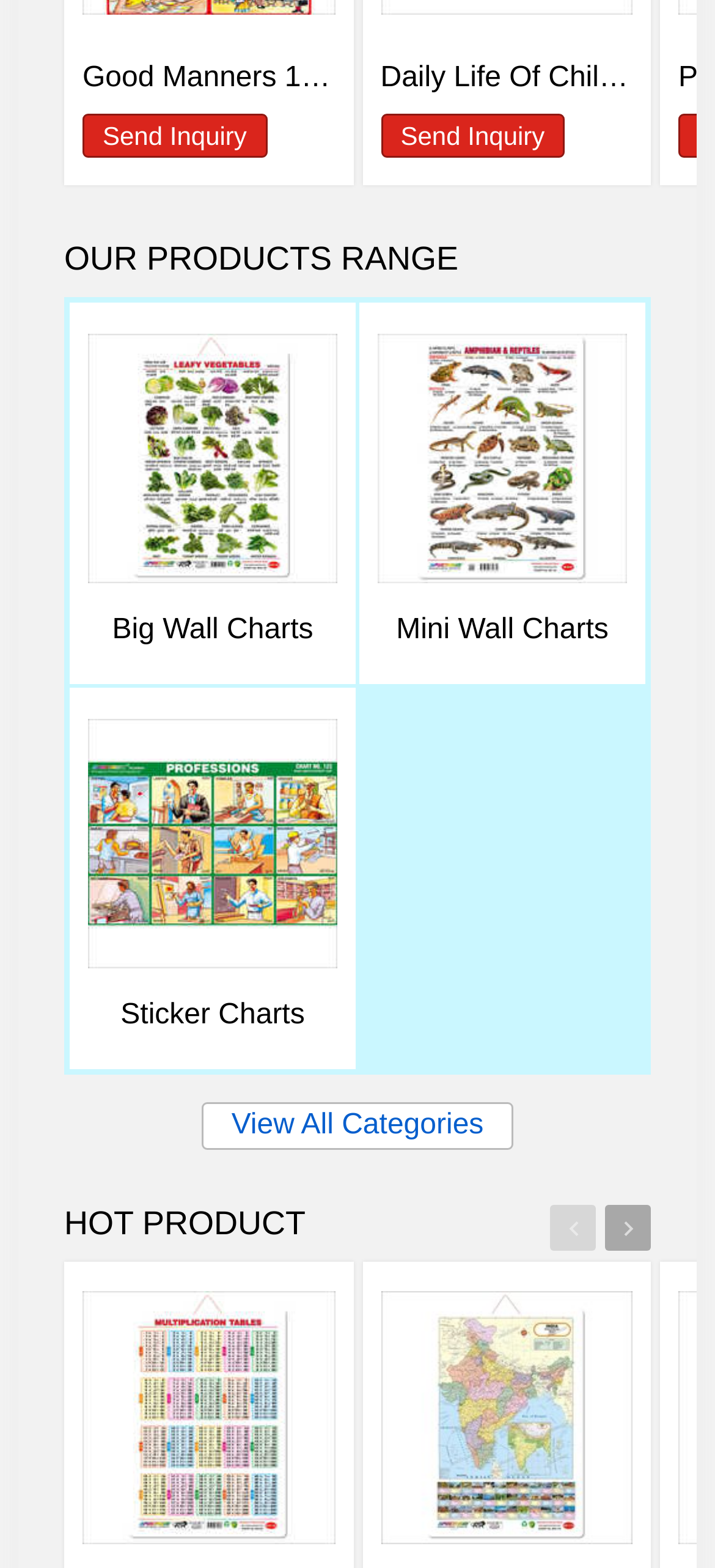Please identify the bounding box coordinates of the clickable region that I should interact with to perform the following instruction: "View Multiplication Tables Wall Charts". The coordinates should be expressed as four float numbers between 0 and 1, i.e., [left, top, right, bottom].

[0.115, 0.816, 0.468, 0.992]